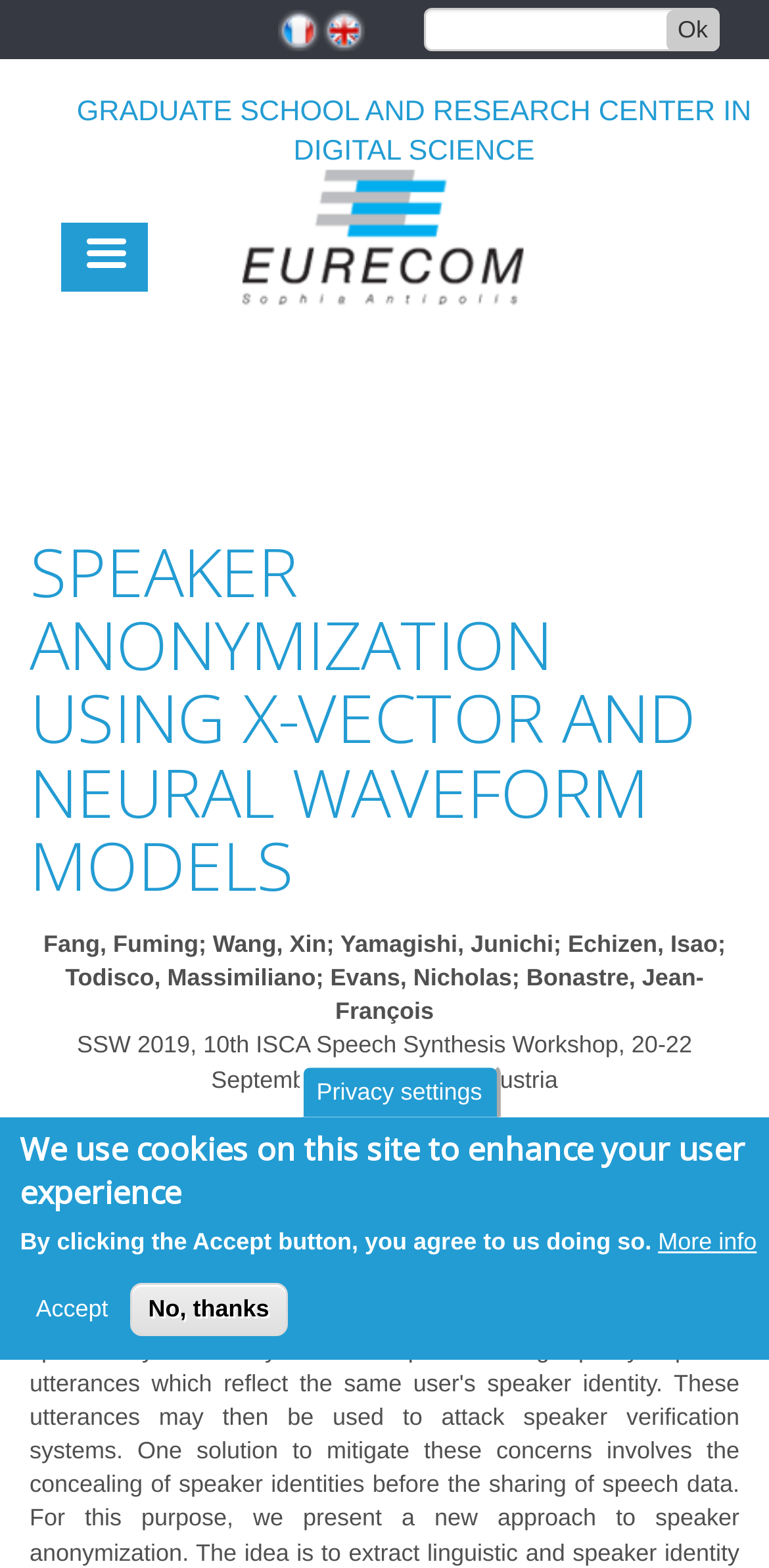Provide a one-word or short-phrase response to the question:
How many languages can be switched to?

2